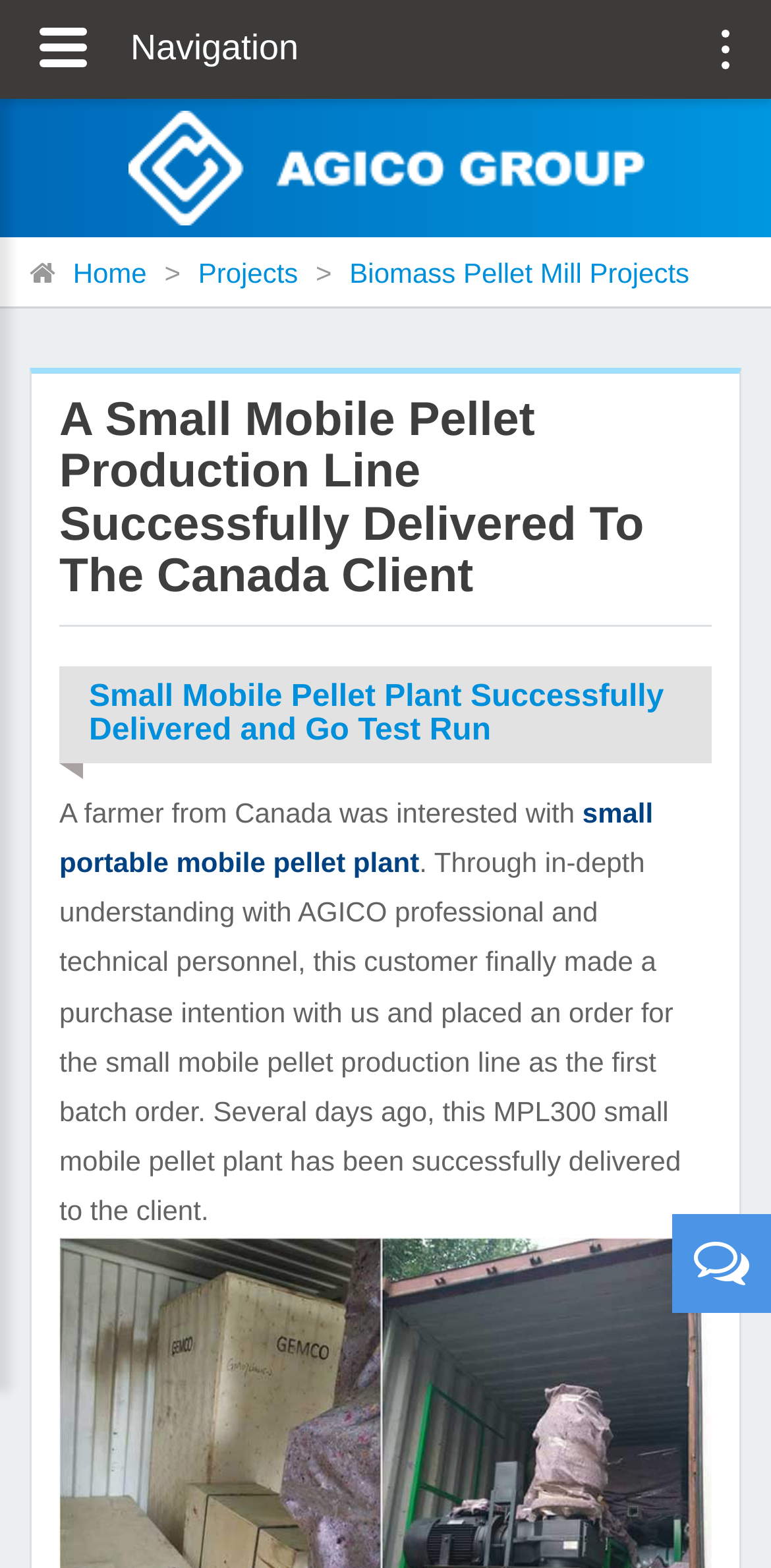How did the client make a purchase intention?
Deliver a detailed and extensive answer to the question.

The way the client made a purchase intention can be determined by reading the text 'Through in-depth understanding with AGICO professional and technical personnel, this customer finally made a purchase intention with us and placed an order for the small mobile pellet production line as the first batch order.' which indicates that the client made a purchase intention through in-depth understanding with AGICO professional and technical personnel.